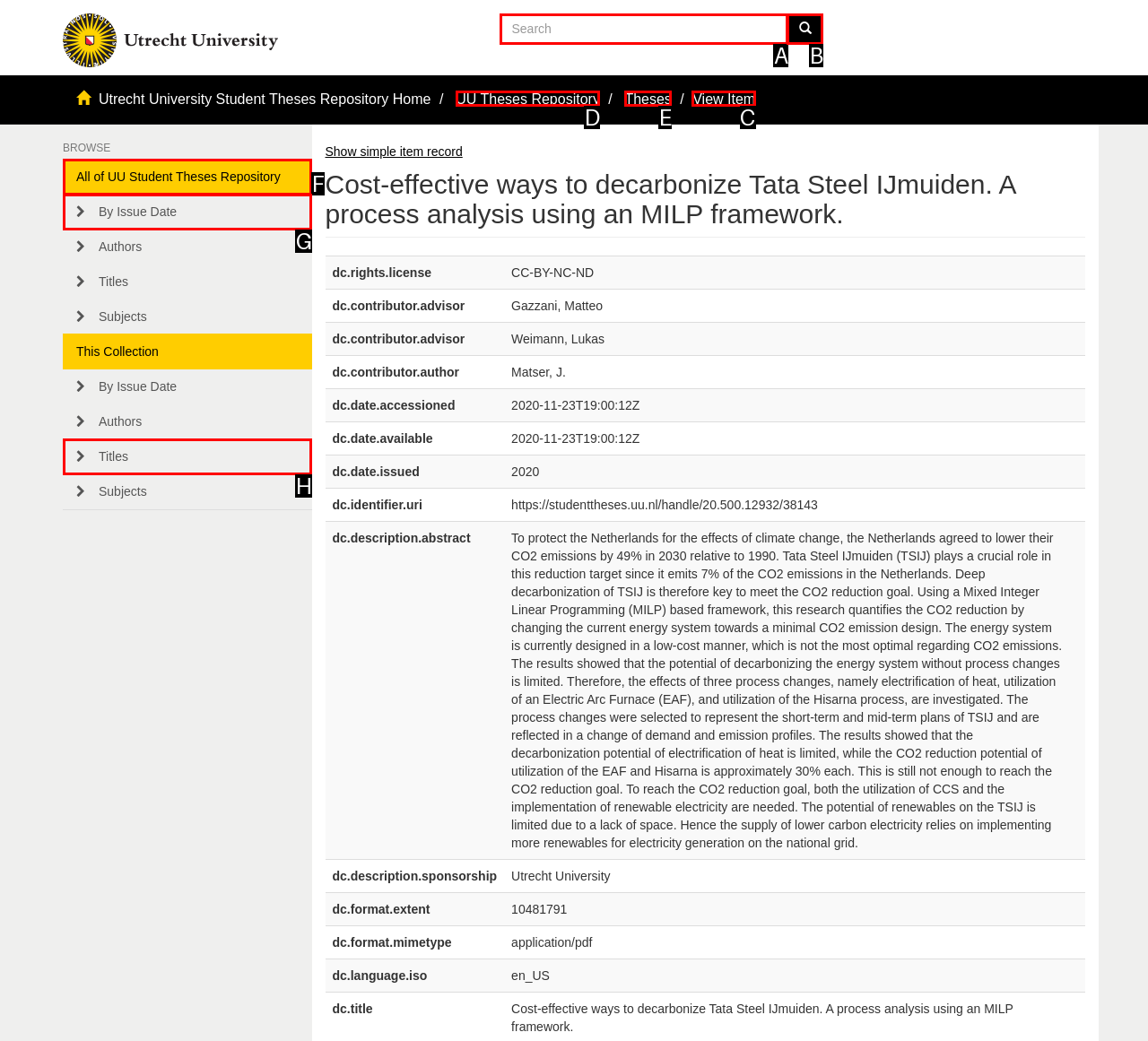Tell me which one HTML element I should click to complete the following task: View Item Answer with the option's letter from the given choices directly.

C